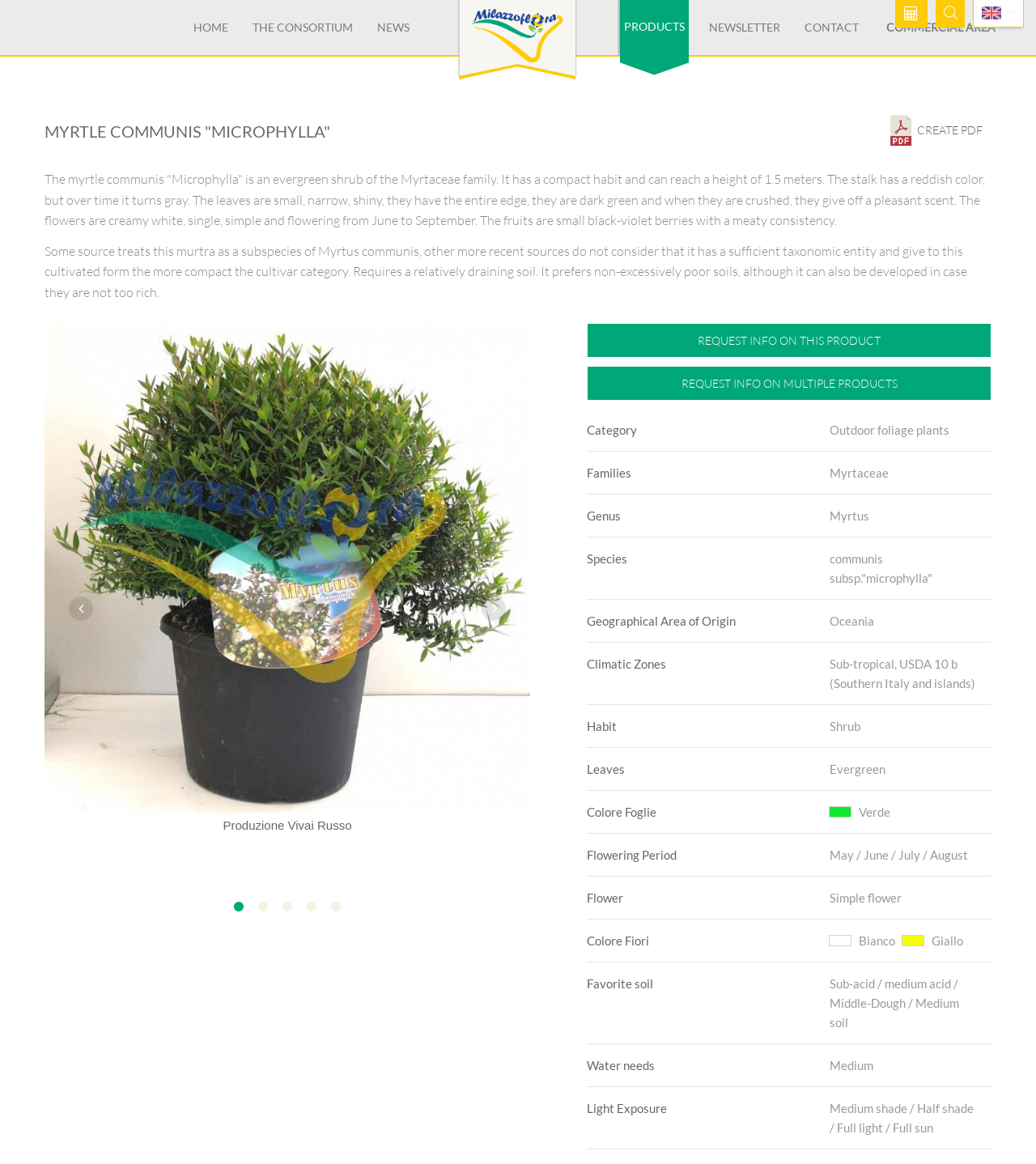Using the details in the image, give a detailed response to the question below:
What is the height of this plant?

I found the answer by reading the static text element that describes the plant, which says 'It has a compact habit and can reach a height of 1.5 meters.'